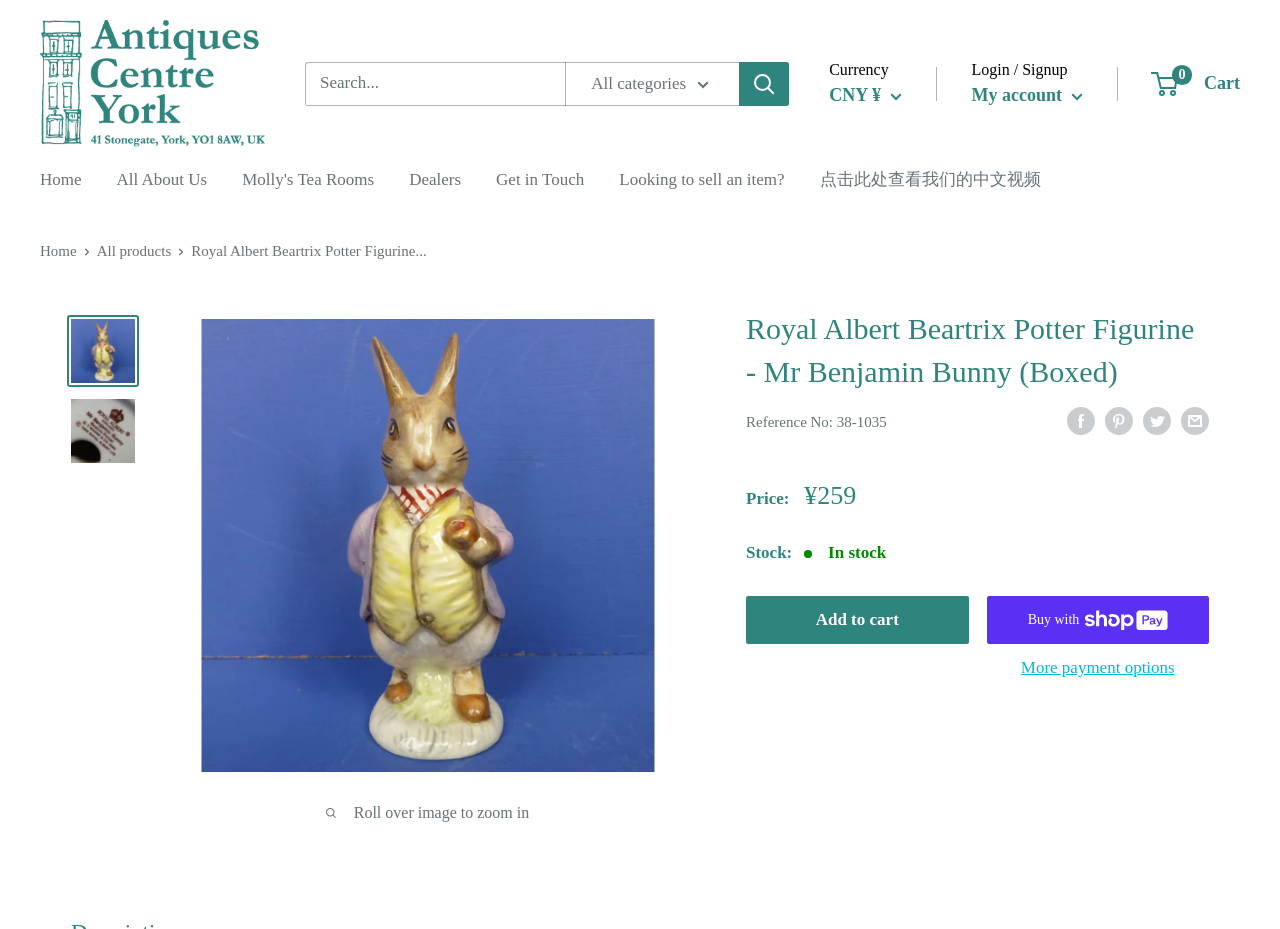Is the product in stock?
Refer to the image and give a detailed answer to the question.

I found the answer by looking at the table row with the label 'Stock:' and the value 'In stock', which indicates that the product is available for purchase.